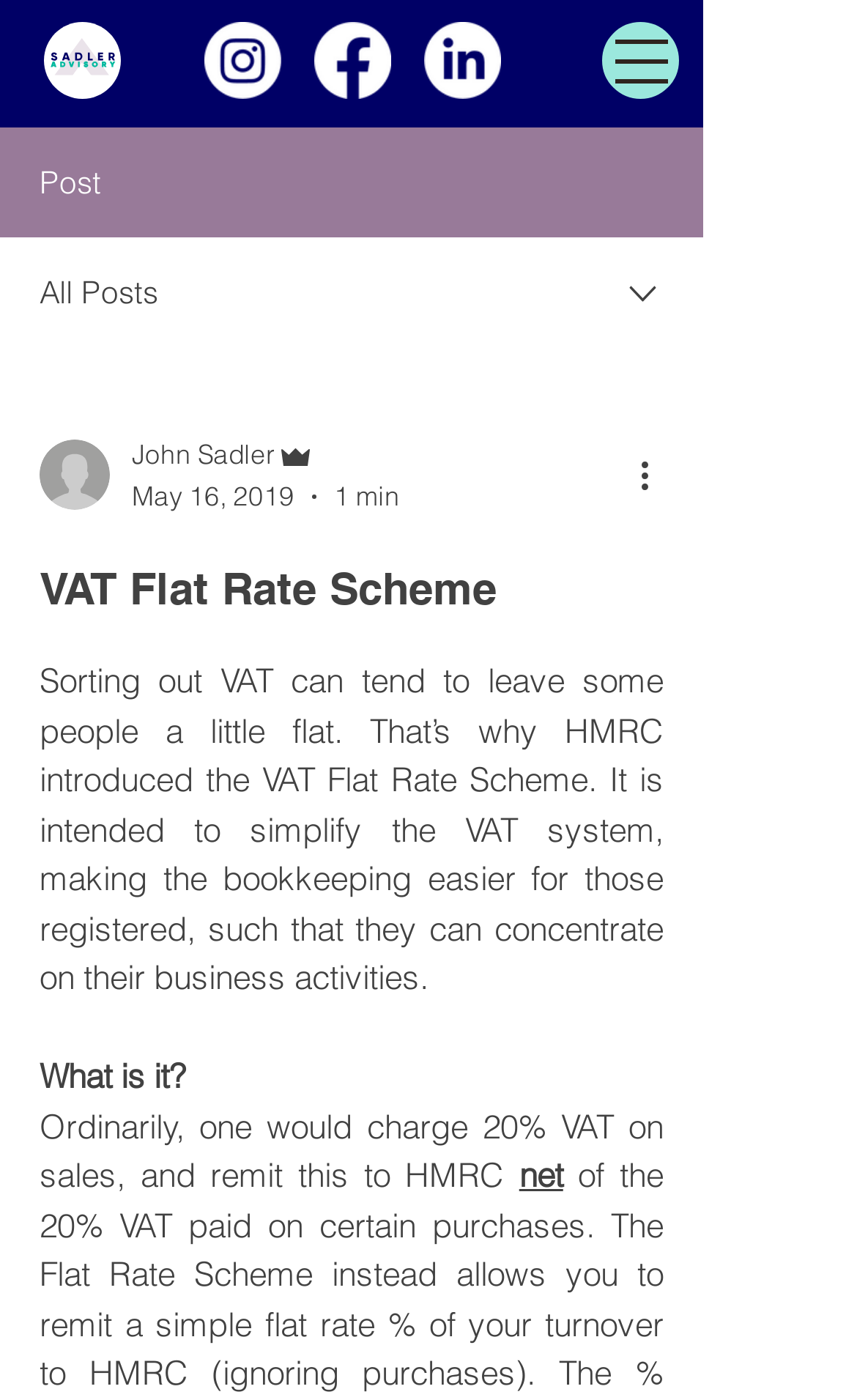Please extract and provide the main headline of the webpage.

VAT Flat Rate Scheme